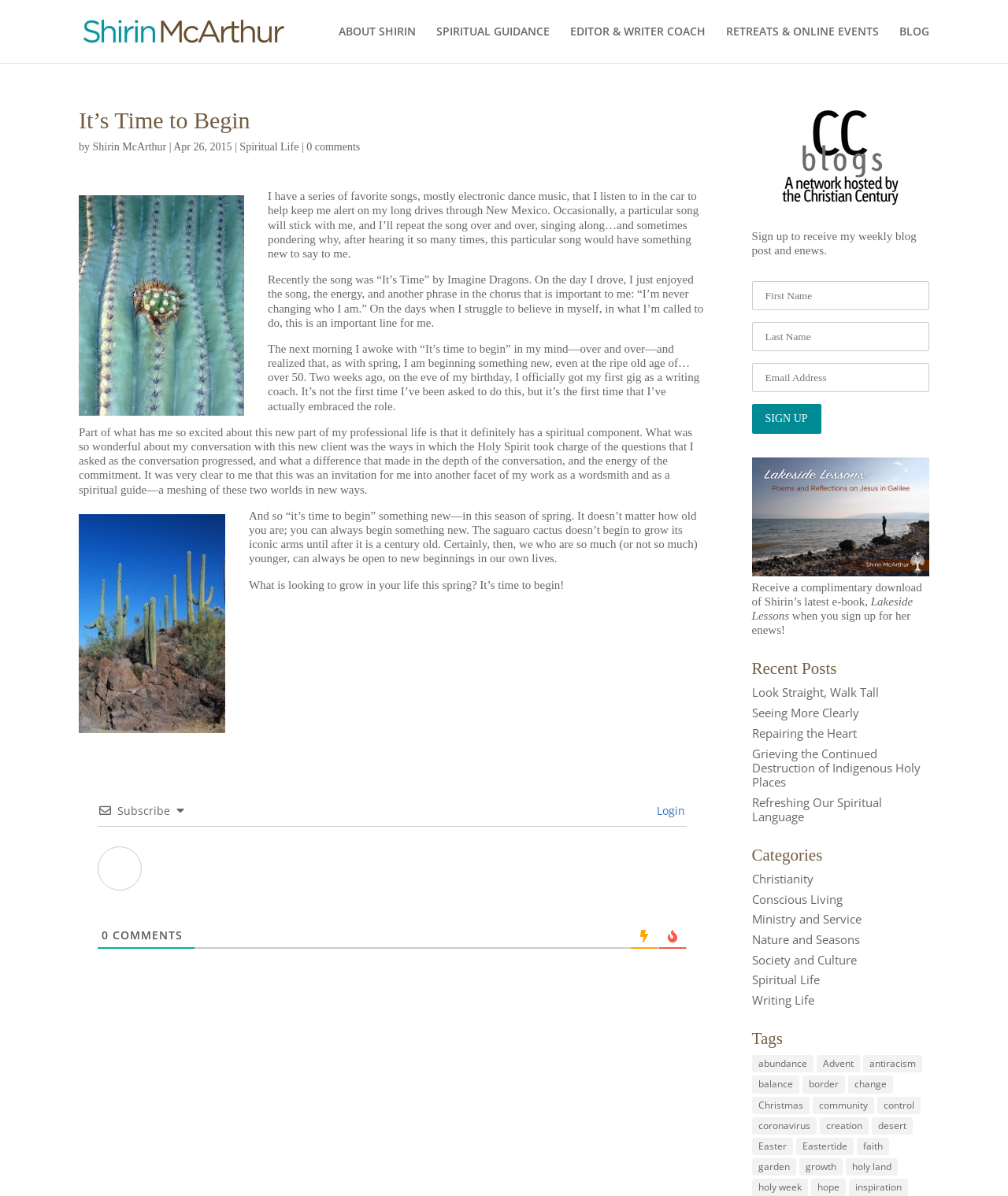Show me the bounding box coordinates of the clickable region to achieve the task as per the instruction: "Subscribe to the blog".

[0.116, 0.672, 0.168, 0.684]